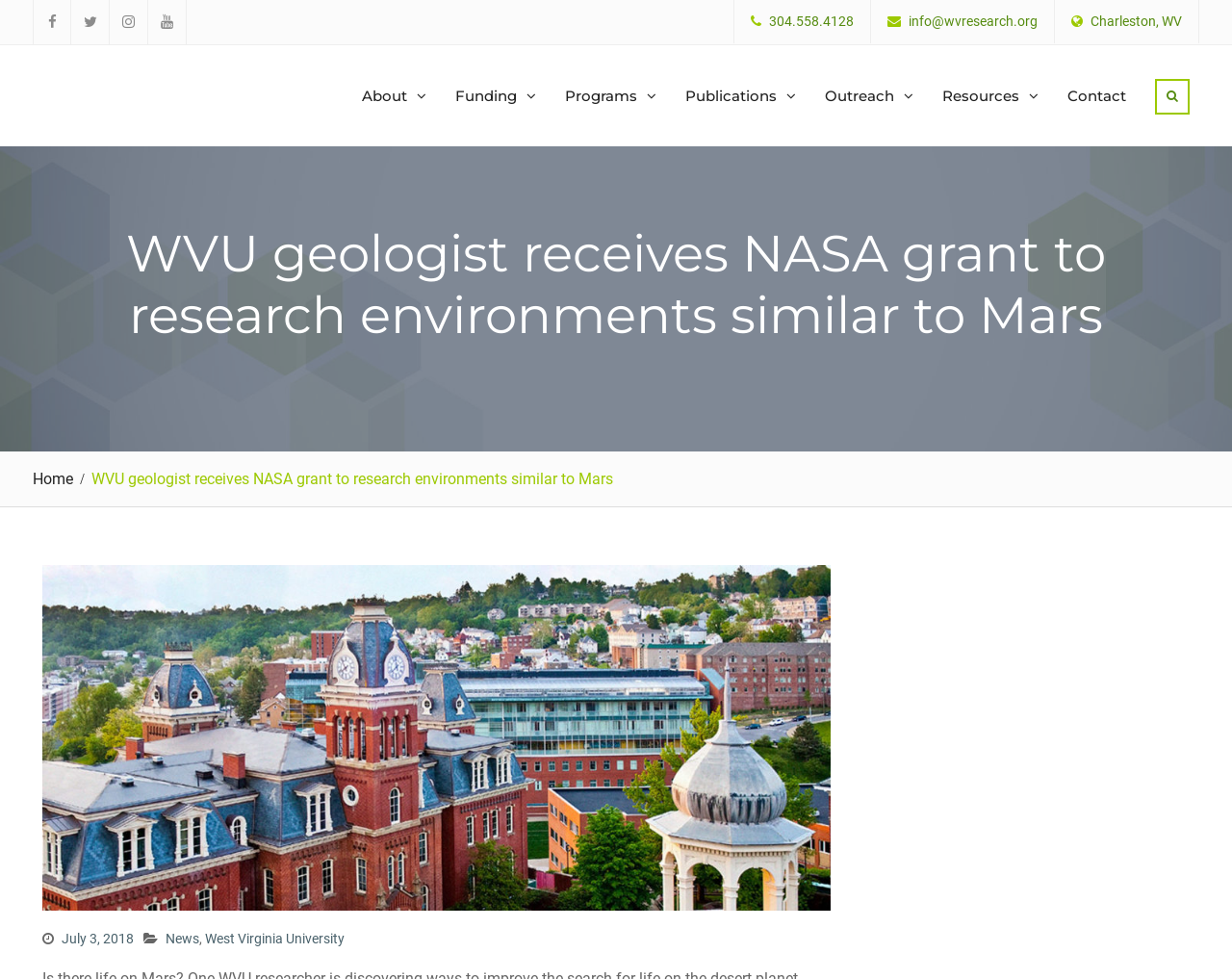Please answer the following question using a single word or phrase: 
What is the name of the university?

West Virginia University